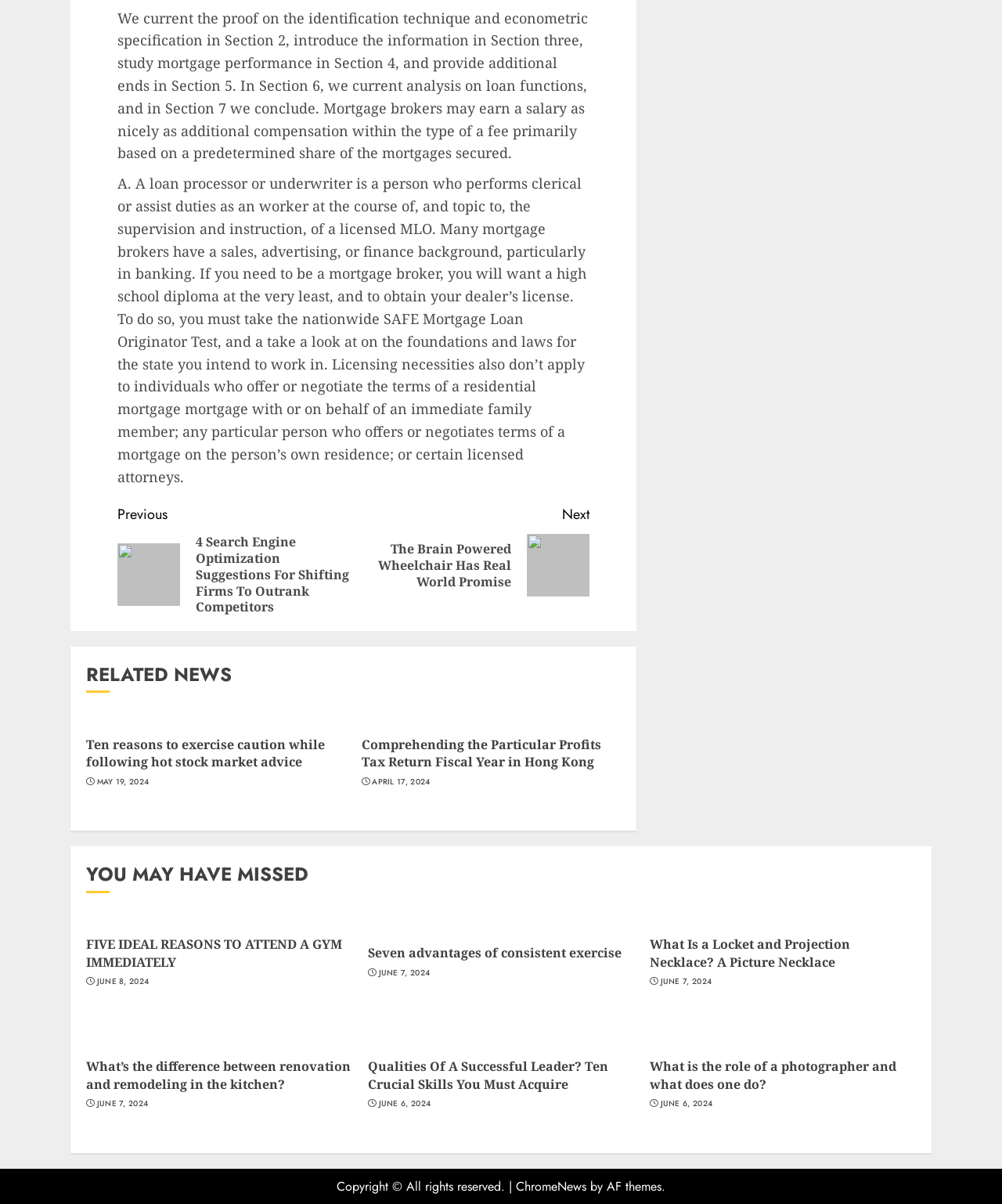Identify the bounding box for the UI element described as: "Seven advantages of consistent exercise". The coordinates should be four float numbers between 0 and 1, i.e., [left, top, right, bottom].

[0.367, 0.784, 0.62, 0.799]